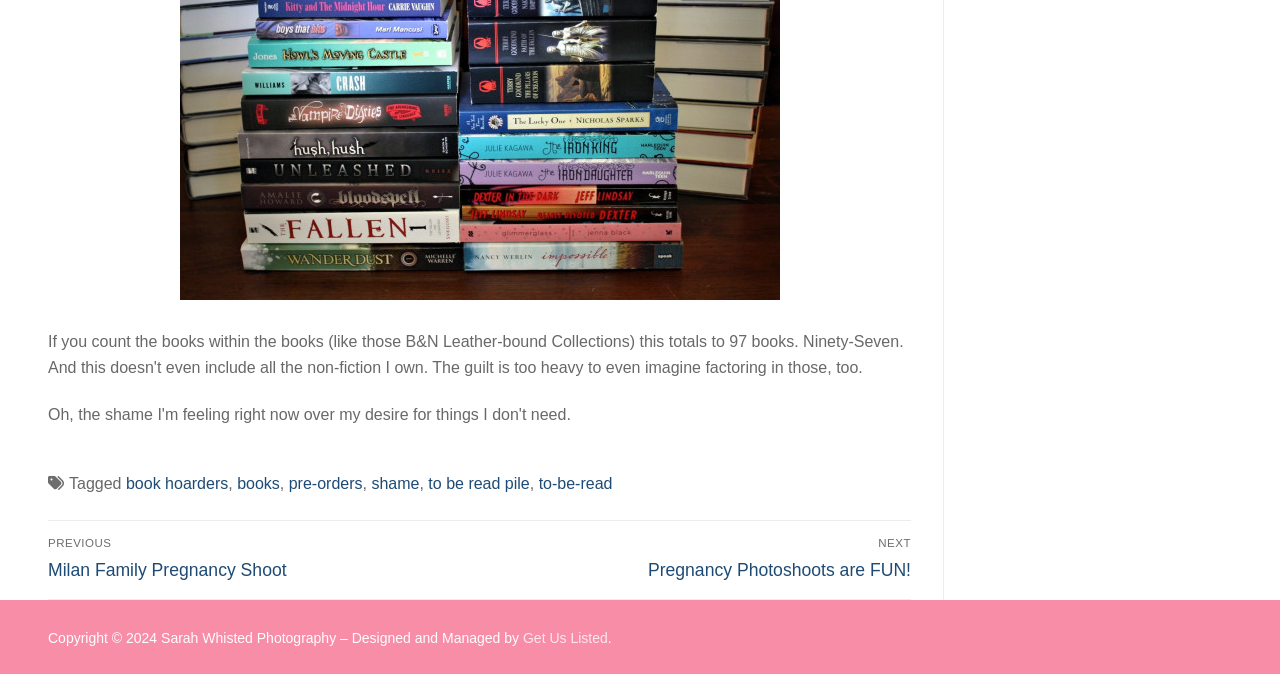Reply to the question with a single word or phrase:
What is the purpose of the navigation section?

Posts